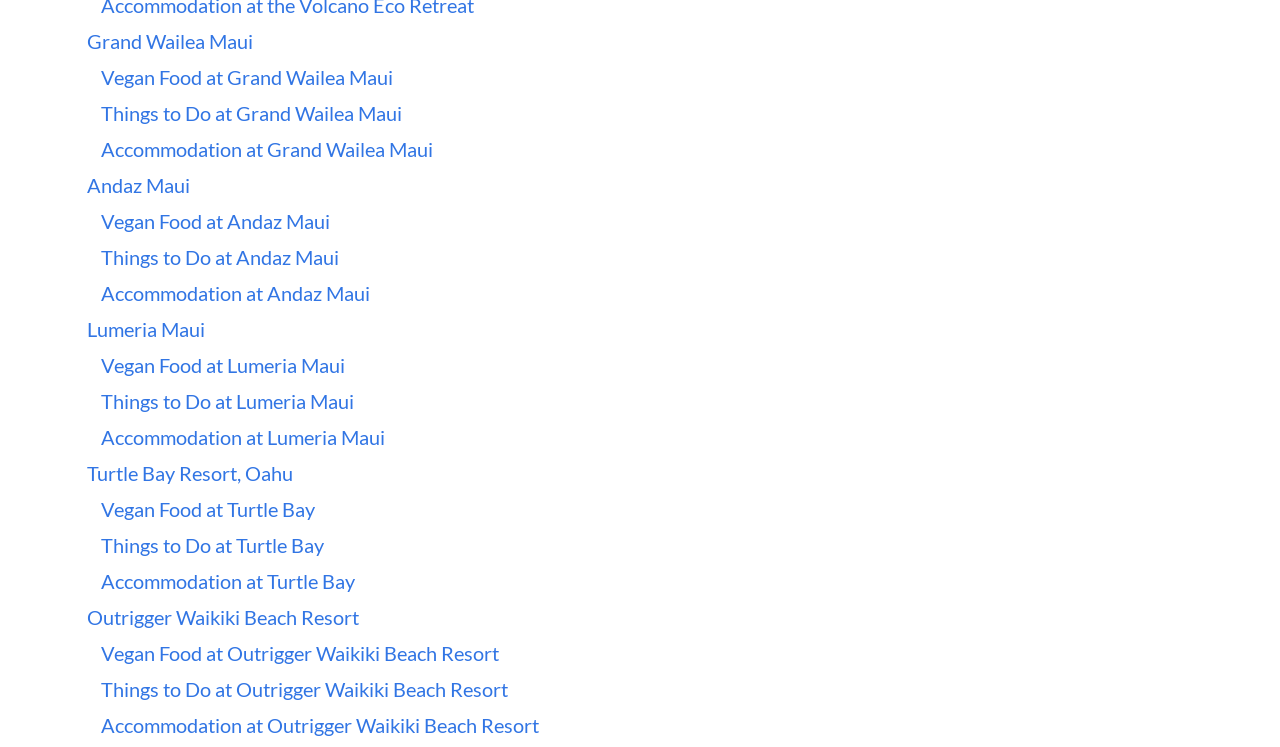Please determine the bounding box coordinates of the element's region to click for the following instruction: "Check FAQs".

None